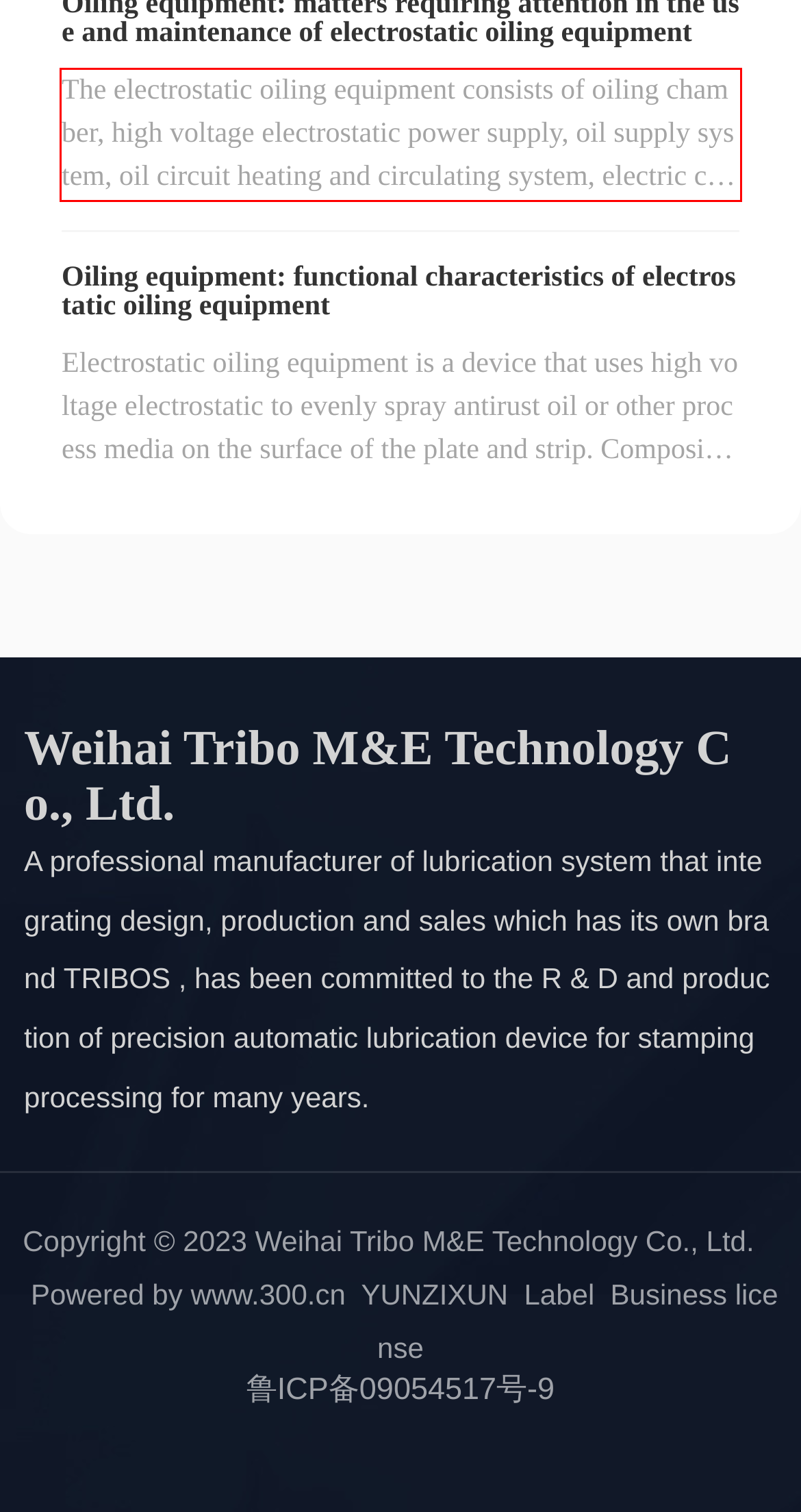Your task is to recognize and extract the text content from the UI element enclosed in the red bounding box on the webpage screenshot.

The electrostatic oiling equipment consists of oiling chamber, high voltage electrostatic power supply, oil supply system, oil circuit heating and circulating system, electric control system and operating table. The upper and lower oiling knife beams/nozzles are horizontally installed in the oiling chamber, and the steel plate can pass through freely. The oil supply system quantifies the oil supplied to the oiling knife beam/nozzle to flow evenly from the knife gap of the knife beam and nozzle.